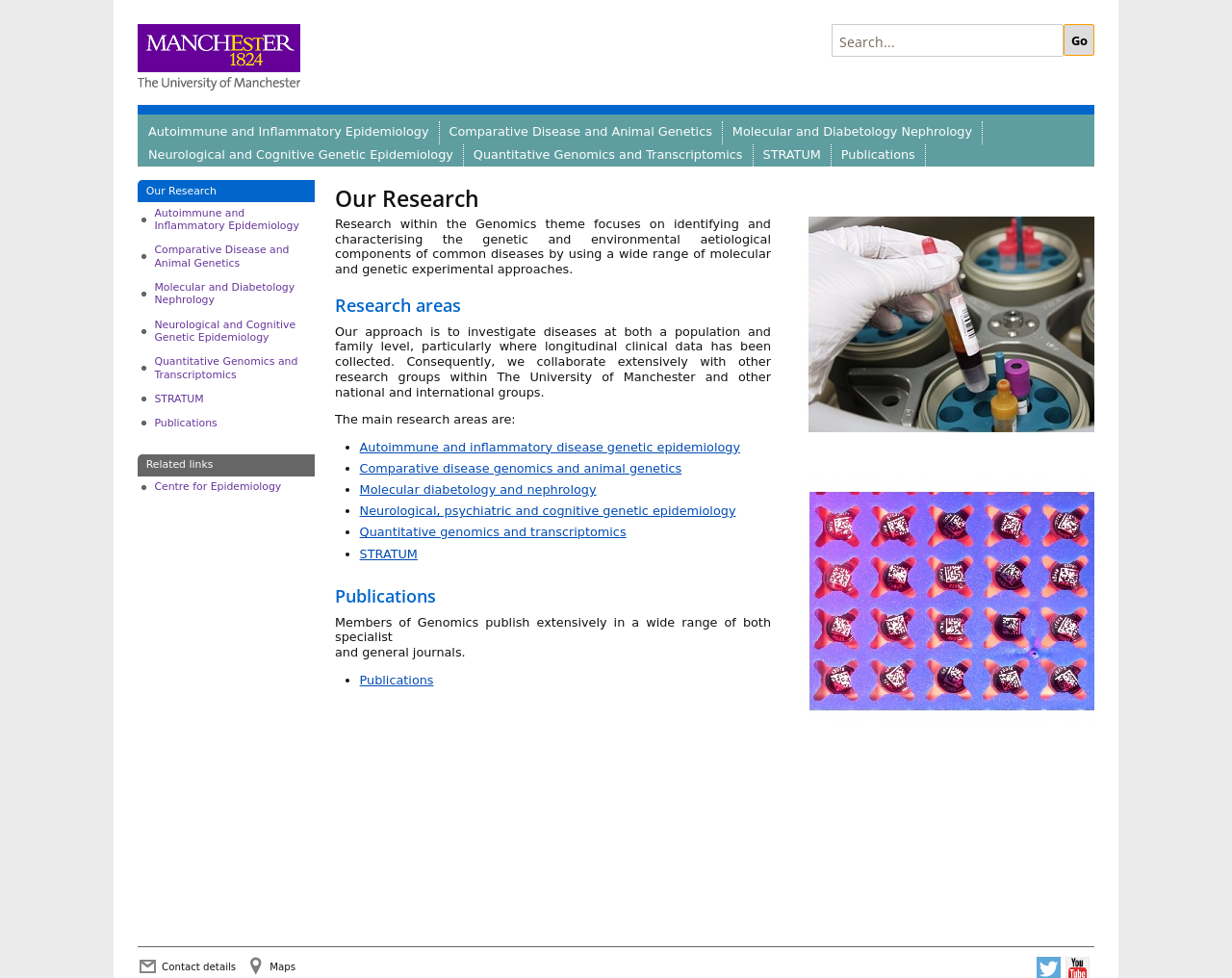How many links are there under 'Related links'?
Please provide a detailed and comprehensive answer to the question.

I counted the number of links under the 'Related links' heading, and there are 2 links: Centre for Epidemiology and Publications.